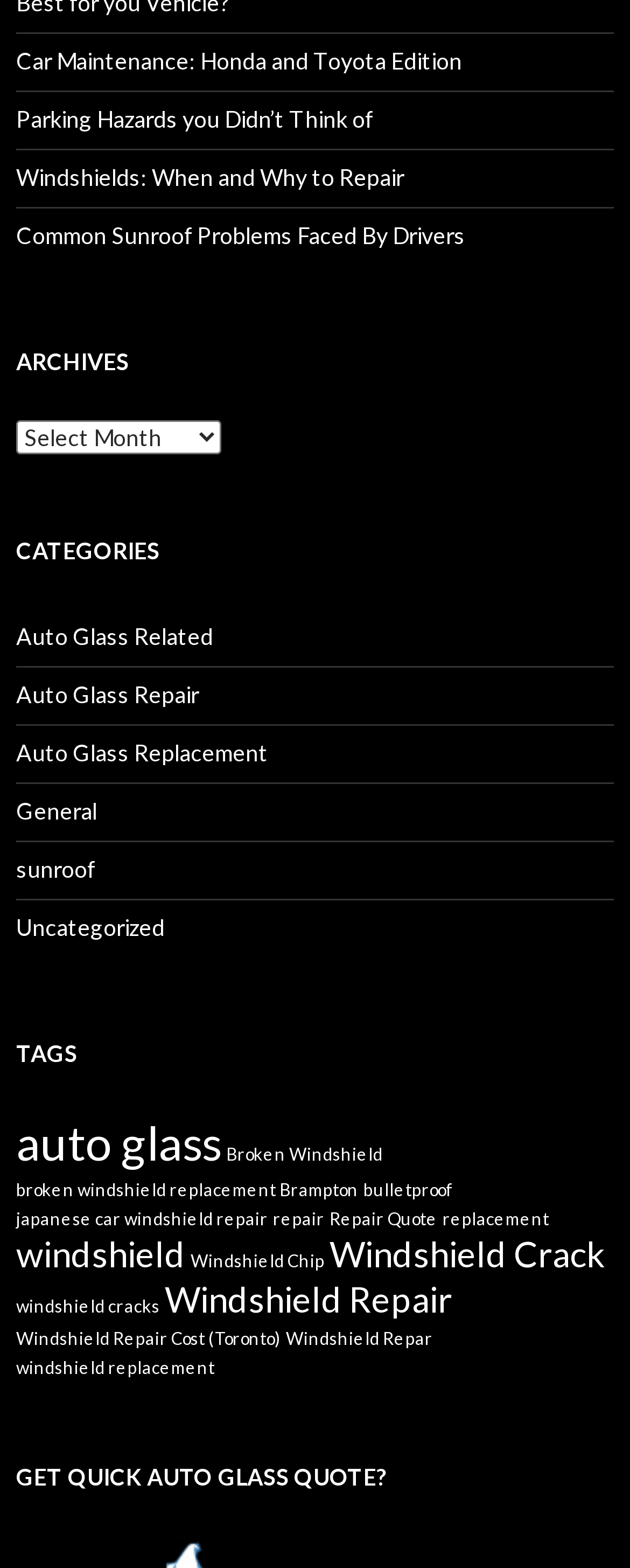Predict the bounding box of the UI element based on this description: "broken windshield replacement Brampton".

[0.026, 0.751, 0.569, 0.765]